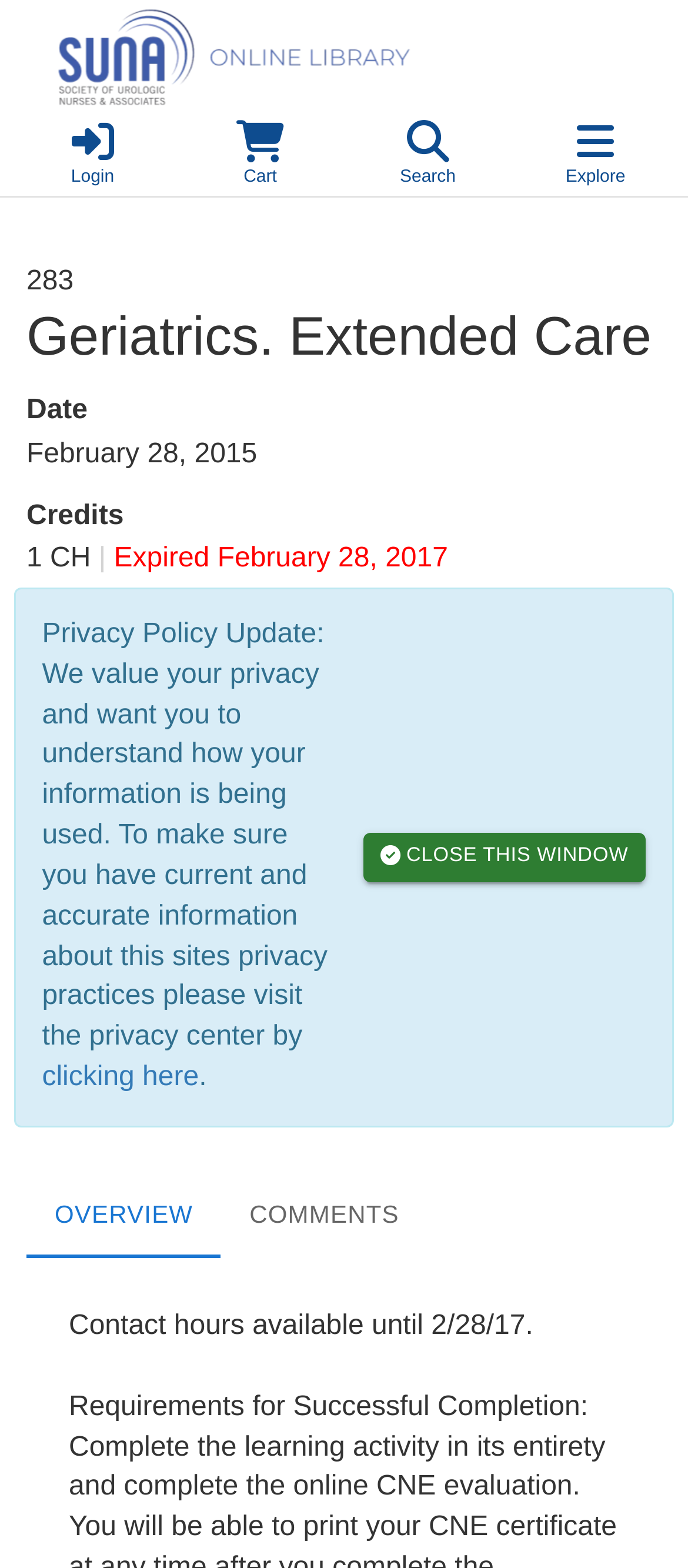Give a one-word or one-phrase response to the question: 
What is the name of the conference?

Main Conference